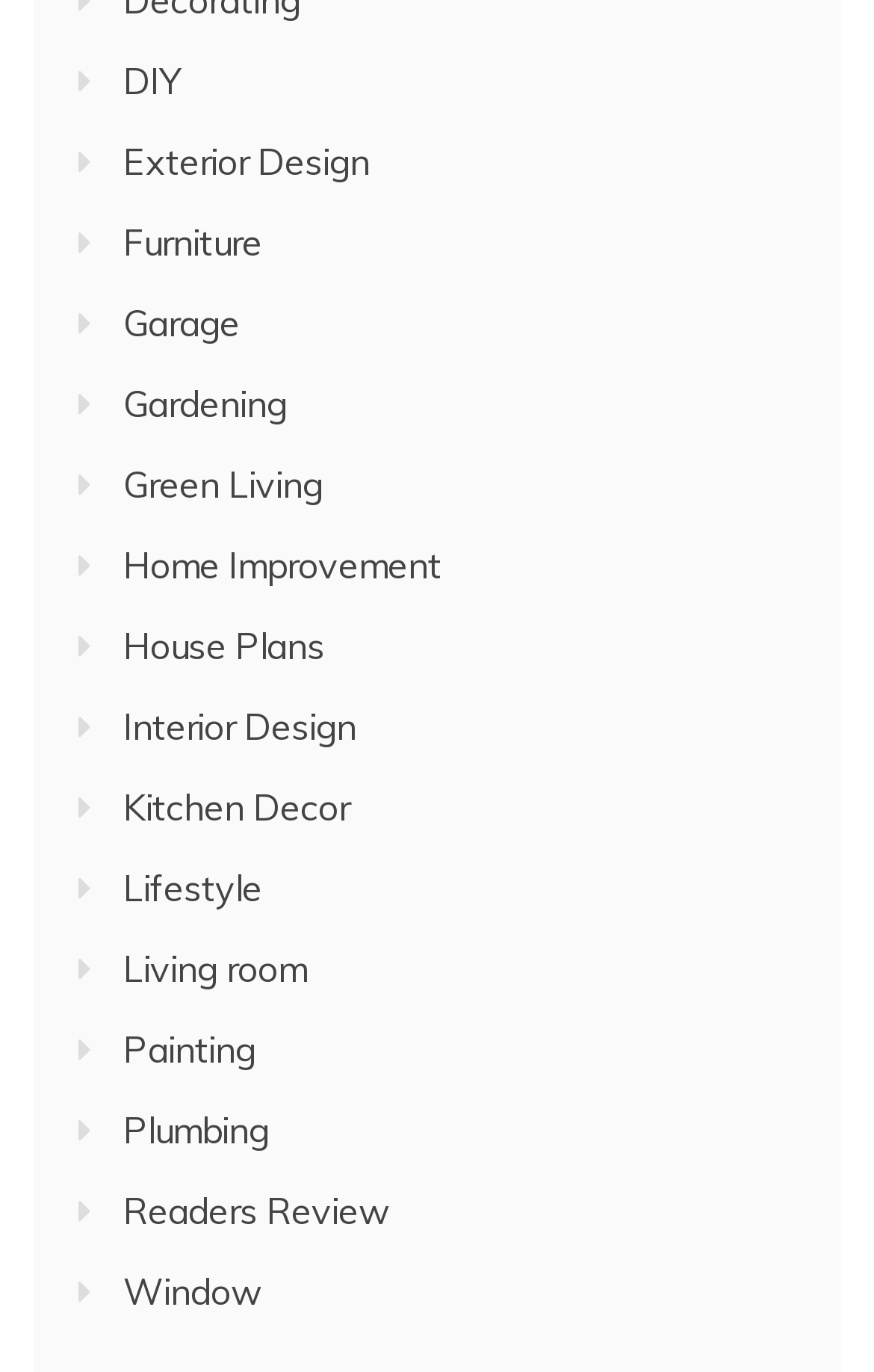How many categories are available on this webpage?
Refer to the image and offer an in-depth and detailed answer to the question.

I counted the number of links on the webpage, and there are 19 categories available, including DIY, Exterior Design, Furniture, and so on.